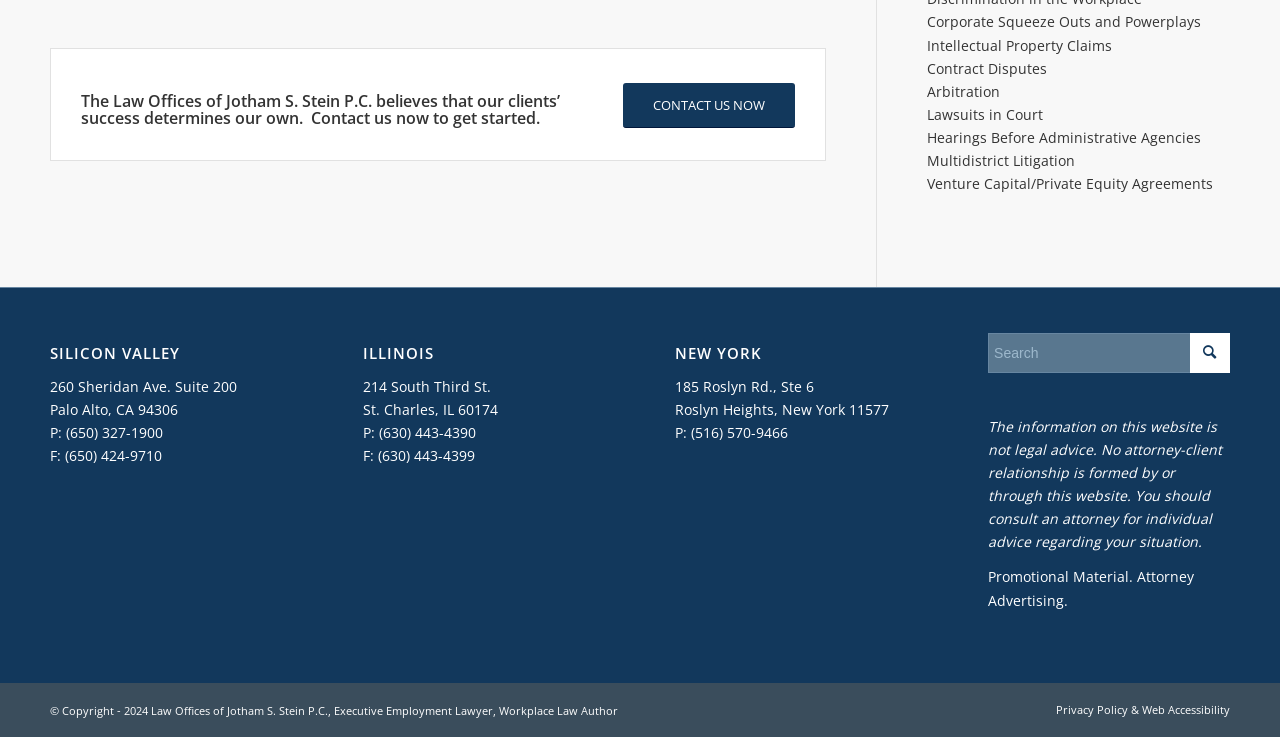Extract the bounding box coordinates for the UI element described by the text: "CONTACT US NOW". The coordinates should be in the form of [left, top, right, bottom] with values between 0 and 1.

[0.487, 0.113, 0.621, 0.173]